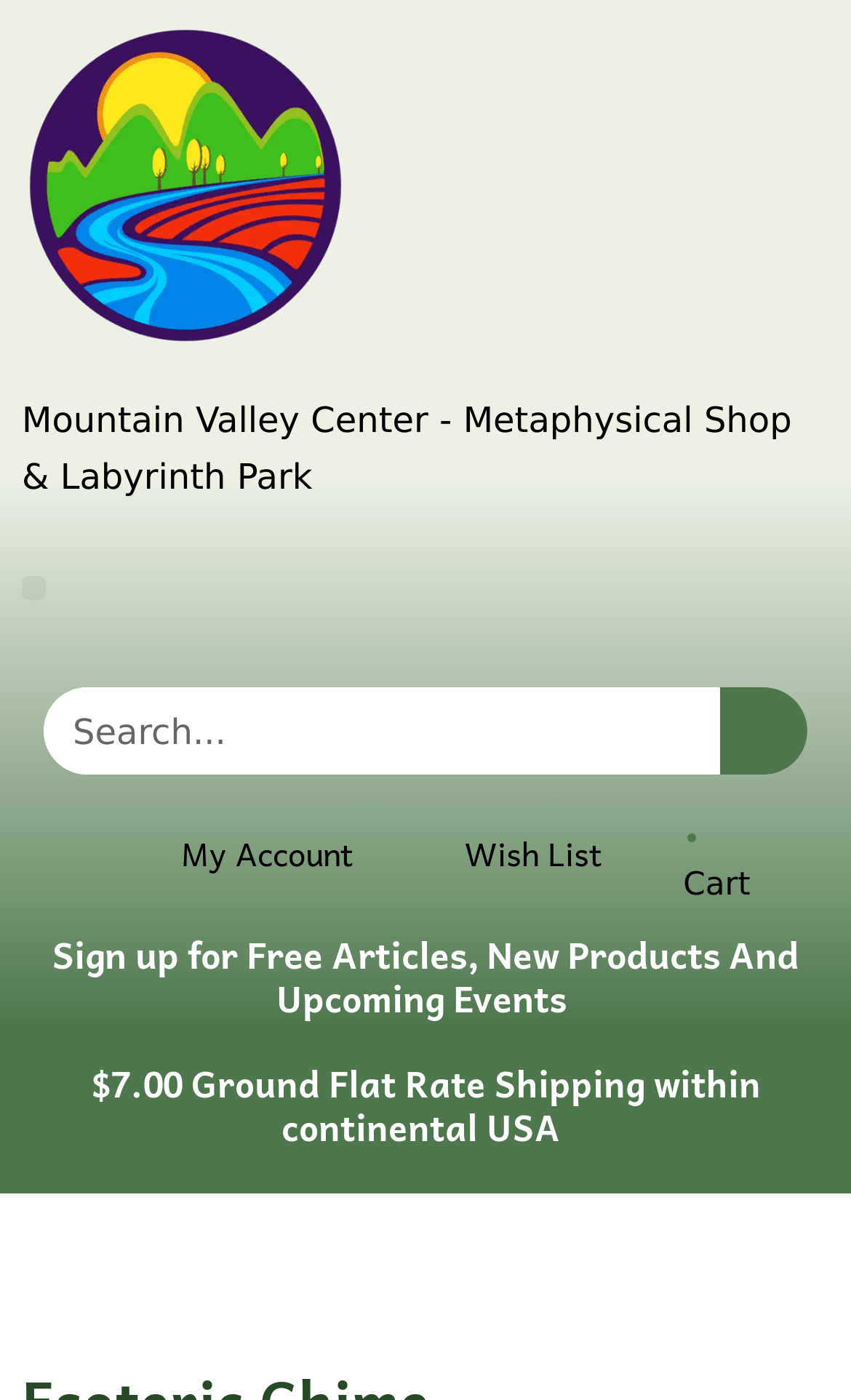Pinpoint the bounding box coordinates of the element to be clicked to execute the instruction: "Print the page".

None